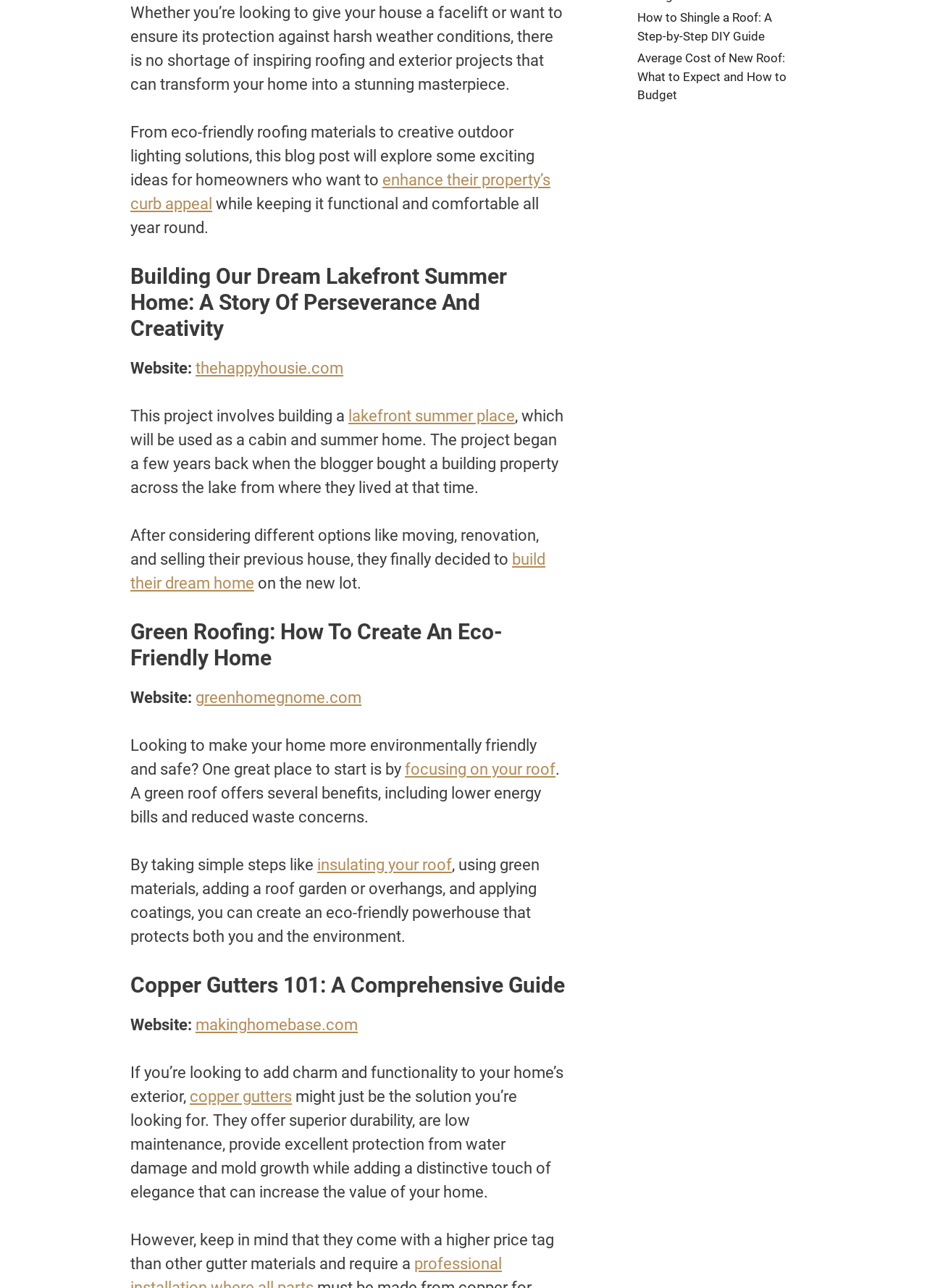Highlight the bounding box of the UI element that corresponds to this description: "makinghomebase.com".

[0.211, 0.789, 0.386, 0.803]